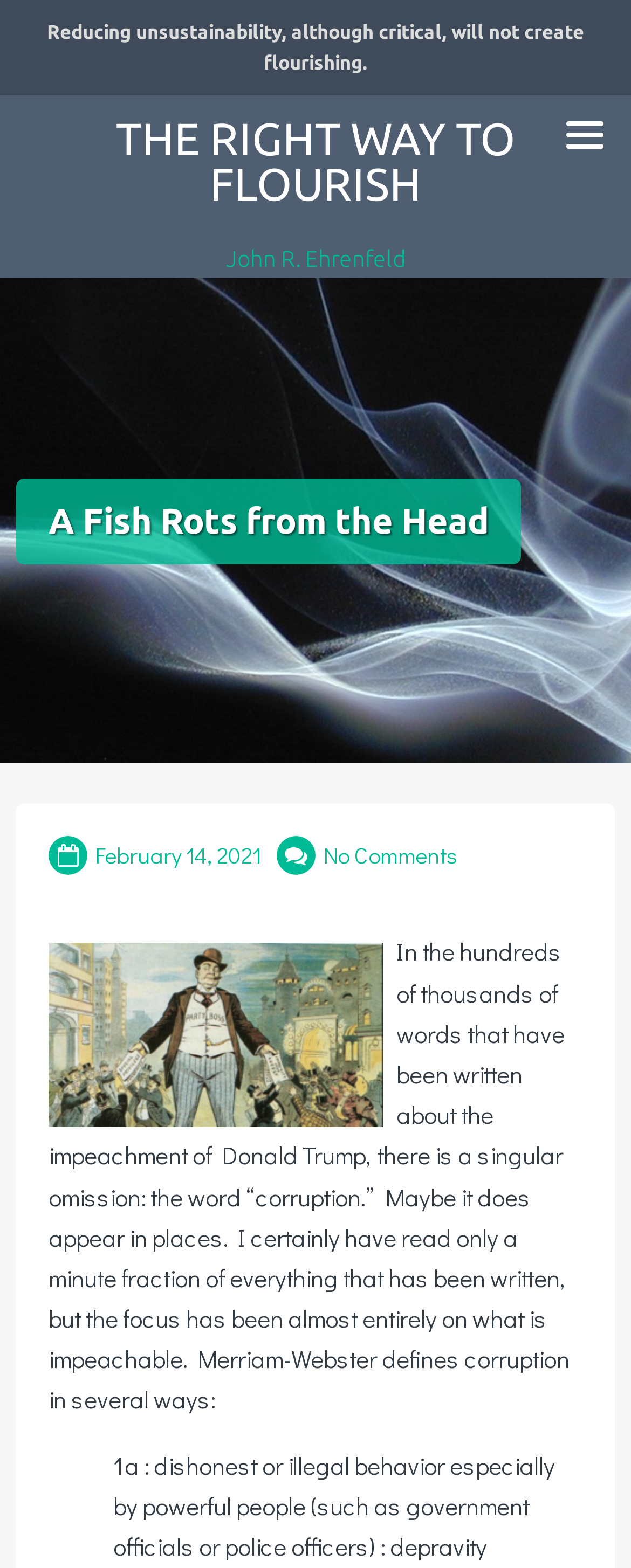Analyze the image and deliver a detailed answer to the question: Is there an image on the webpage?

I found an image on the webpage by looking at the image element with the bounding box coordinates [0.077, 0.602, 0.608, 0.718], which is labeled as 'Nast_cartoon'.